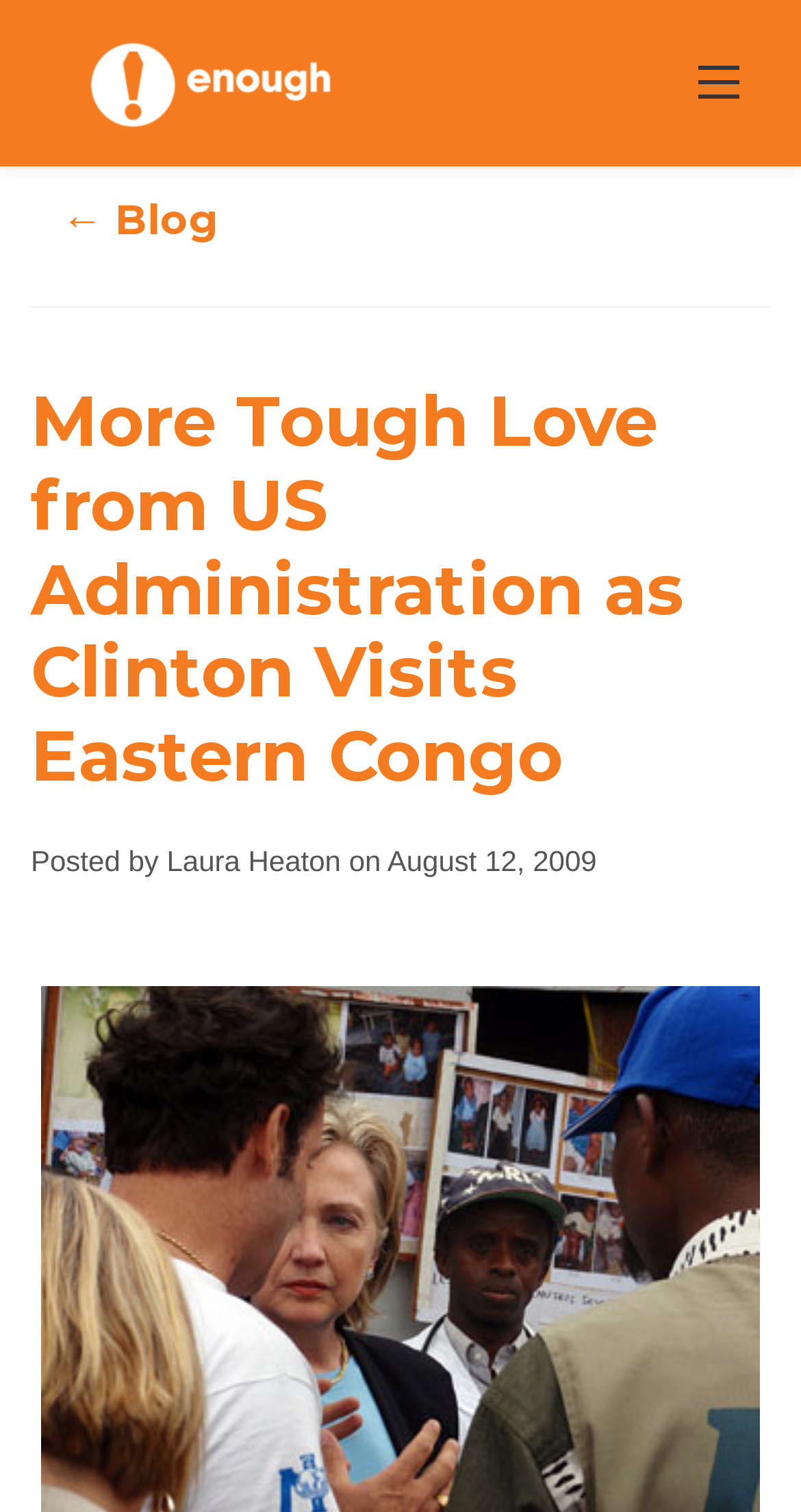Determine the bounding box coordinates for the HTML element mentioned in the following description: "← Blog". The coordinates should be a list of four floats ranging from 0 to 1, represented as [left, top, right, bottom].

[0.077, 0.129, 0.272, 0.162]